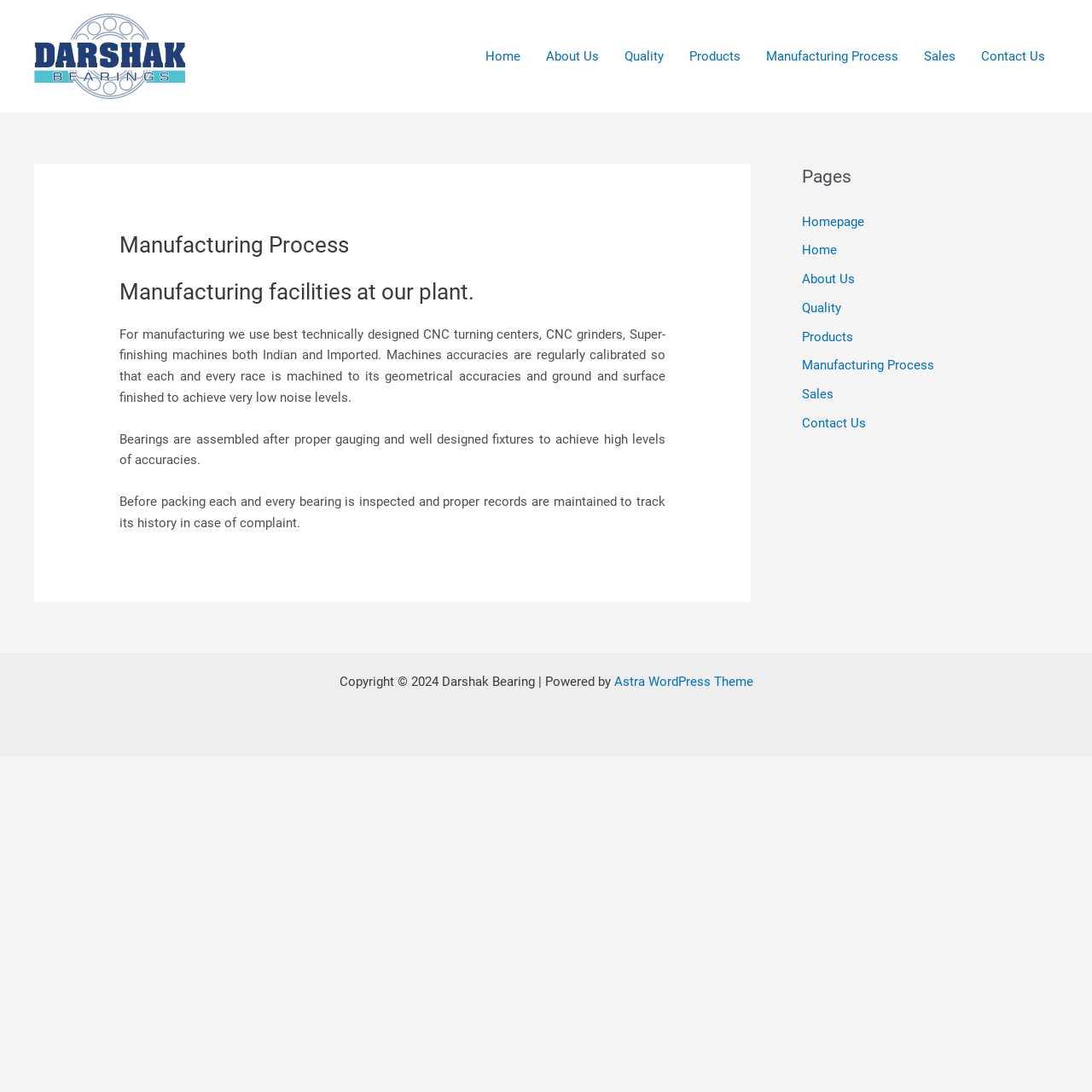Write a detailed summary of the webpage.

The webpage is about the manufacturing process of Darshak Bearing. At the top left, there is a logo of Darshak Bearing, which is an image accompanied by a link with the same name. Below the logo, there is a navigation menu with 7 links: Home, About Us, Quality, Products, Manufacturing Process, Sales, and Contact Us.

The main content of the webpage is divided into two sections. The left section contains an article with a heading "Manufacturing Process" followed by three paragraphs of text describing the manufacturing facilities, the process of assembling bearings, and the quality control measures in place. 

On the right side, there is a complementary section with a heading "Pages" and a navigation menu with the same 7 links as the top navigation menu. 

At the bottom of the page, there is a footer section with a copyright notice and a link to the Astra WordPress Theme.